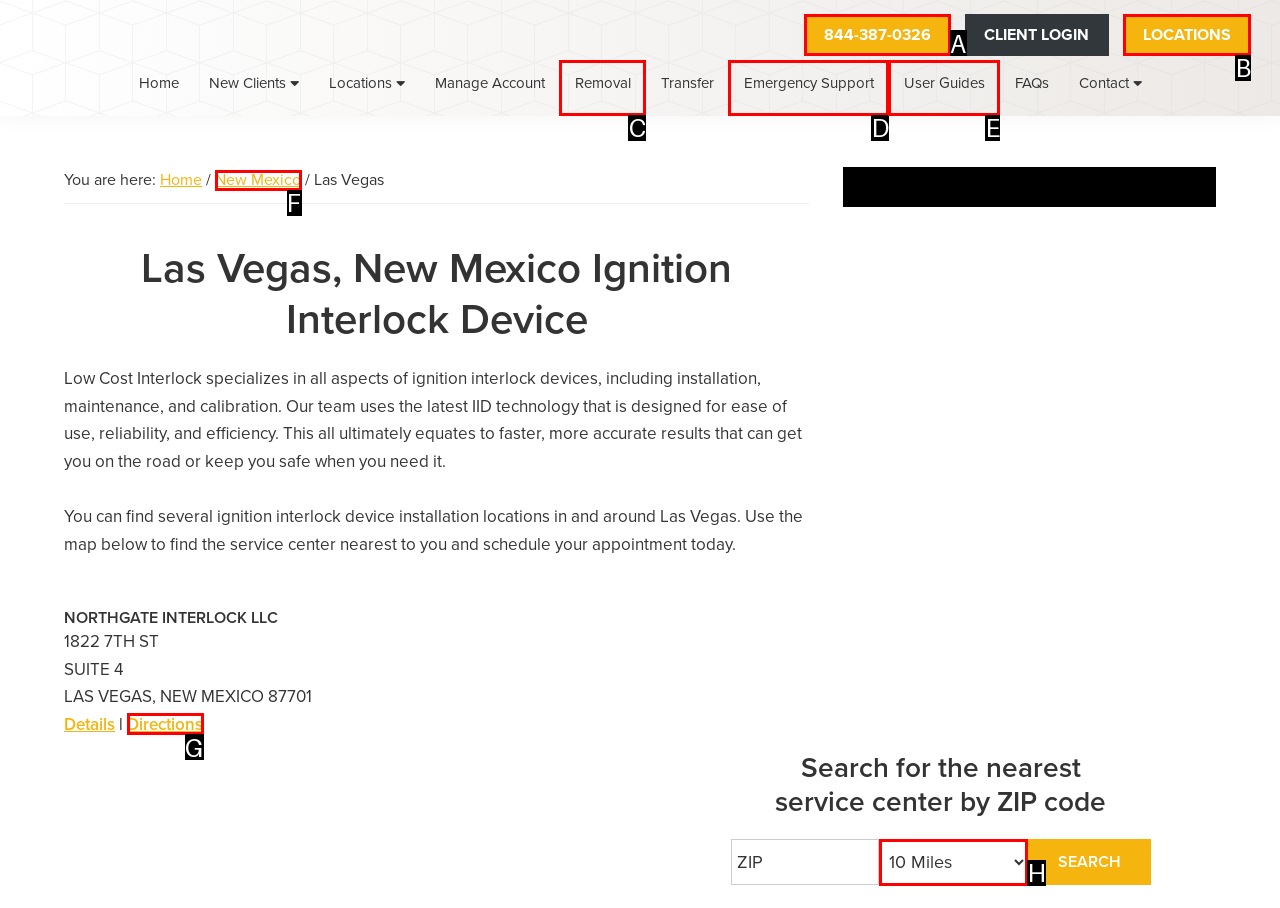From the given options, tell me which letter should be clicked to complete this task: View the 'LOCATIONS' page
Answer with the letter only.

B